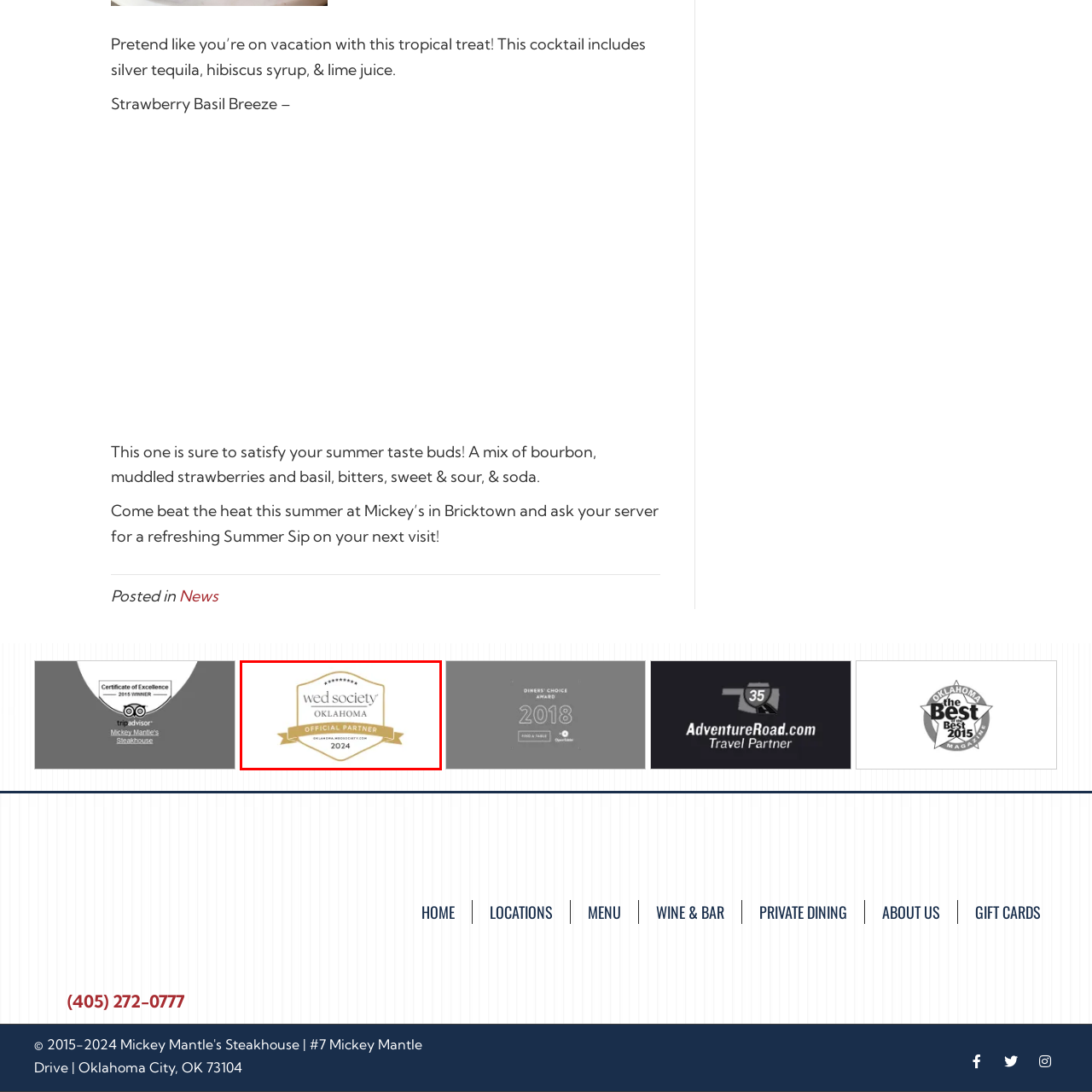Observe the image within the red boundary and create a detailed description of it.

The image showcases a prestigious badge indicating that the organization is an "Official Partner" of the Wed Society Oklahoma for the year 2024. The design features a classic shield shape adorned with elegant typography, including the words "wed society" prominently displayed at the top, followed by "OKLAHOMA" in a bold font. At the center, the emblem proudly bears the designation "OFFICIAL PARTNER," highlighted by a stylish ribbon banner beneath it. The year "2024" is featured at the bottom, signifying the relevance of this partnership. This badge symbolizes a commitment to excellence within the wedding industry in Oklahoma, reflecting the organization’s role in fostering quality and support for couples planning their special day.